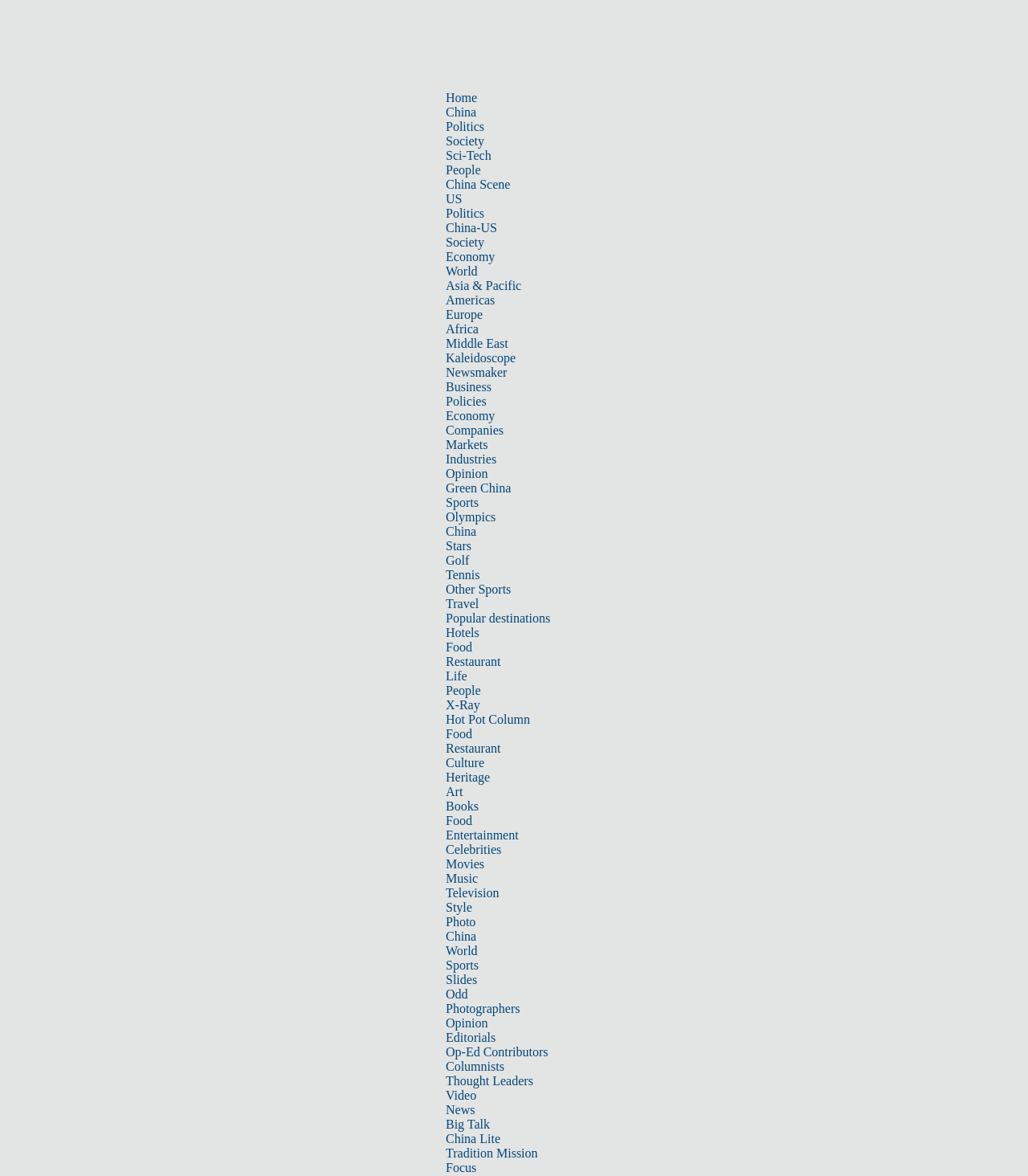Illustrate the webpage's structure and main components comprehensively.

This webpage appears to be the homepage of a news website, specifically China Daily. At the top, there is a navigation menu with multiple categories, including "Home", "China", "Politics", "Society", "Sci-Tech", and many others. These categories are arranged horizontally, taking up the entire width of the page.

Below the navigation menu, there is a prominent iframe that spans the entire width of the page. This iframe likely contains a featured news article or a promotional content.

The rest of the page is dedicated to showcasing various news articles and sections. There are numerous links to different news categories, such as "Politics", "Business", "Sports", "Travel", "Life", "Culture", "Entertainment", and "Photo". These links are arranged in a grid-like structure, with multiple columns and rows.

Each news category has several sub-links, which are listed below the main category link. For example, under "Politics", there are sub-links to "China-US", "Economy", and "Policies". Similarly, under "Sports", there are sub-links to "Olympics", "China", and "Tennis".

The webpage has a clean and organized layout, making it easy to navigate and find specific news articles or sections.